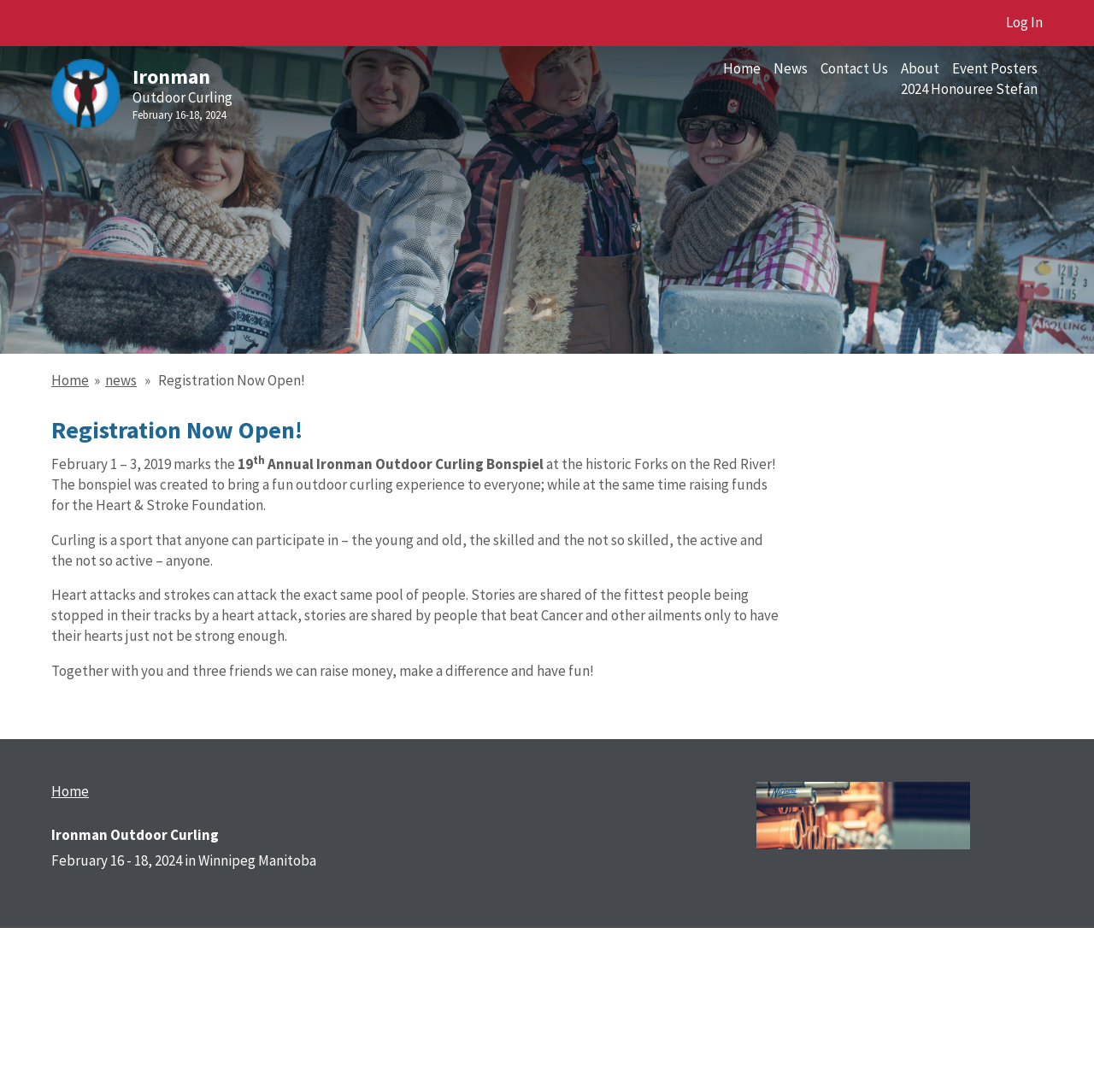Can you pinpoint the bounding box coordinates for the clickable element required for this instruction: "Check Event Posters"? The coordinates should be four float numbers between 0 and 1, i.e., [left, top, right, bottom].

[0.868, 0.054, 0.951, 0.071]